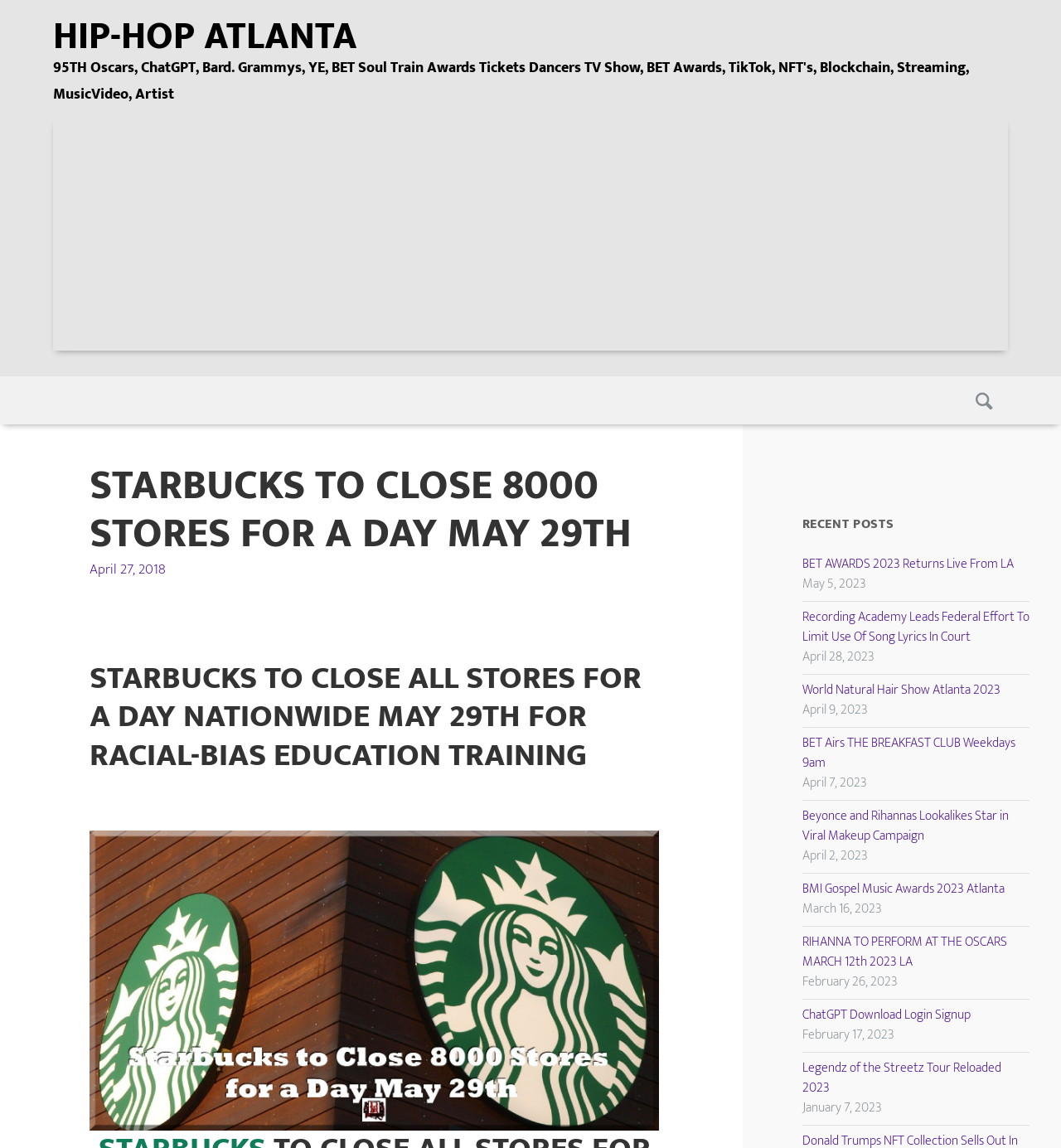How many recent posts are listed on this webpage?
We need a detailed and exhaustive answer to the question. Please elaborate.

By counting the links under the heading 'RECENT POSTS', I found that there are 9 recent posts listed on this webpage, including 'BET AWARDS 2023 Returns Live From LA', 'Recording Academy Leads Federal Effort To Limit Use Of Song Lyrics In Court', and so on.